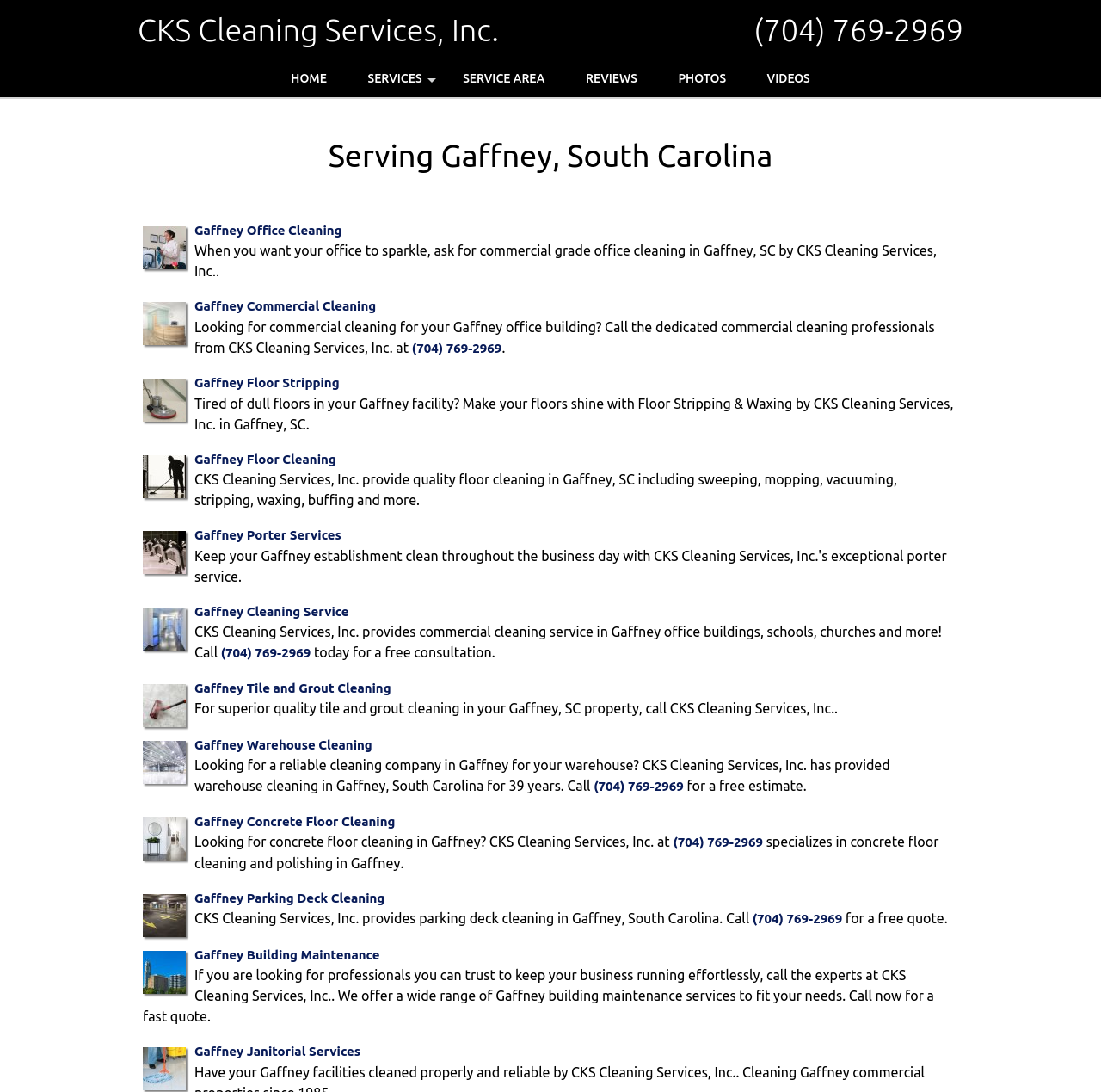What areas does CKS Cleaning Services, Inc. serve?
Please respond to the question with a detailed and thorough explanation.

I found the service area by looking at the heading element with the text 'Serving Gaffney, South Carolina' and also by checking the link elements with texts like 'Gaffney Office Cleaning', 'Gaffney Commercial Cleaning', etc.